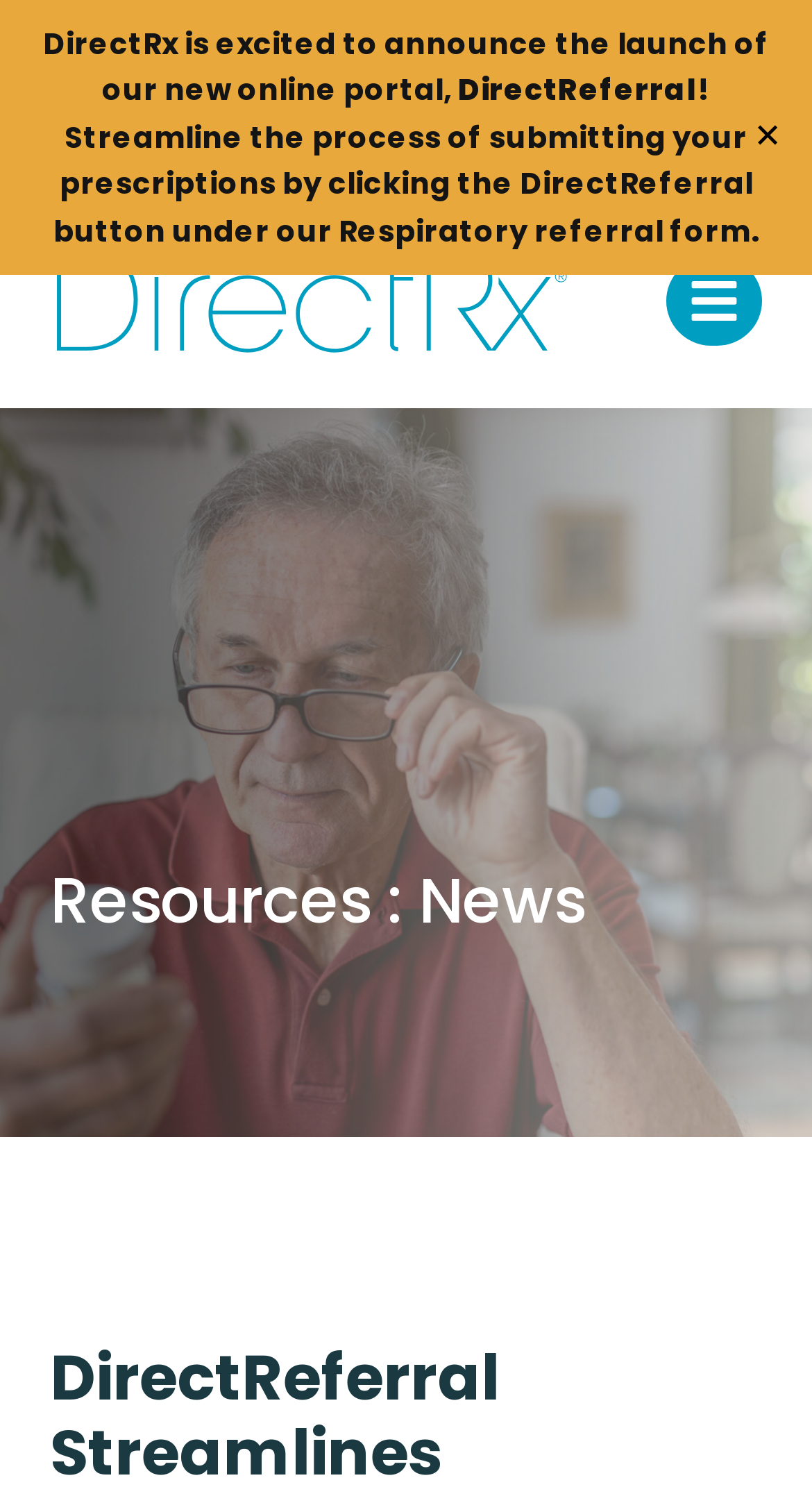What is the headline of the webpage?

DirectReferral Streamlines Prescription Process for Healthcare Providers